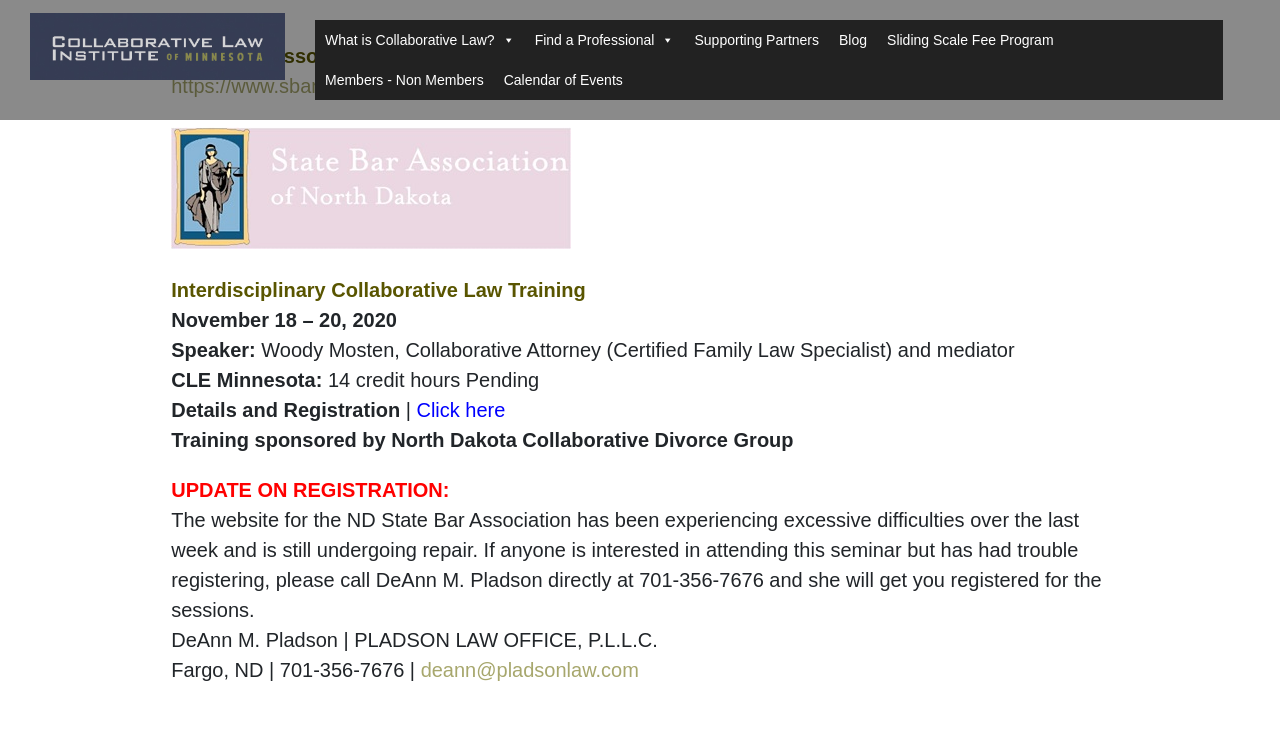Using the information in the image, could you please answer the following question in detail:
Who is the speaker at the training event?

I found the answer by looking at the main content of the webpage, where it says 'Speaker: Woody Mosten, Collaborative Attorney (Certified Family Law Specialist) and mediator'.